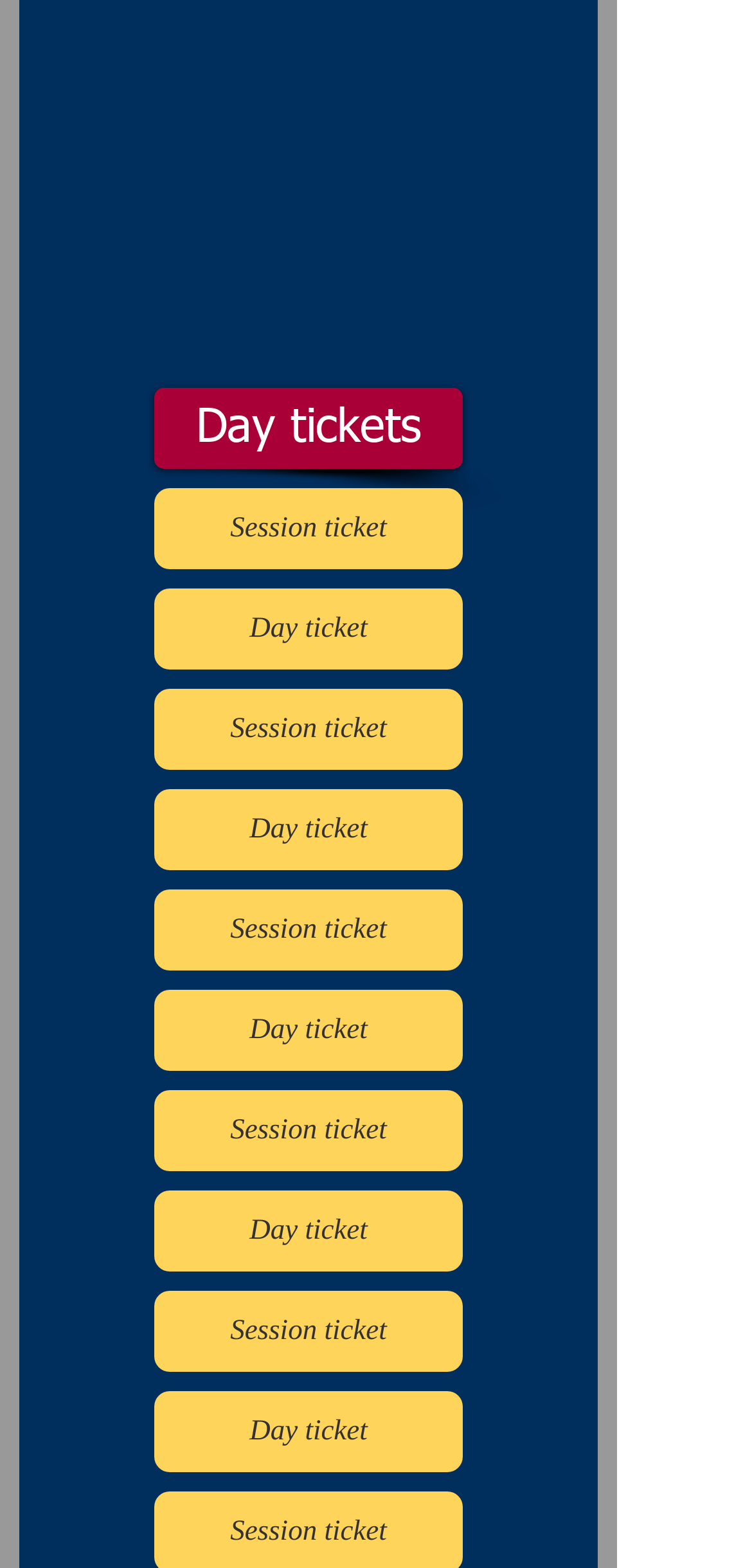Please provide the bounding box coordinates for the element that needs to be clicked to perform the following instruction: "Select Day ticket". The coordinates should be given as four float numbers between 0 and 1, i.e., [left, top, right, bottom].

[0.205, 0.503, 0.615, 0.555]